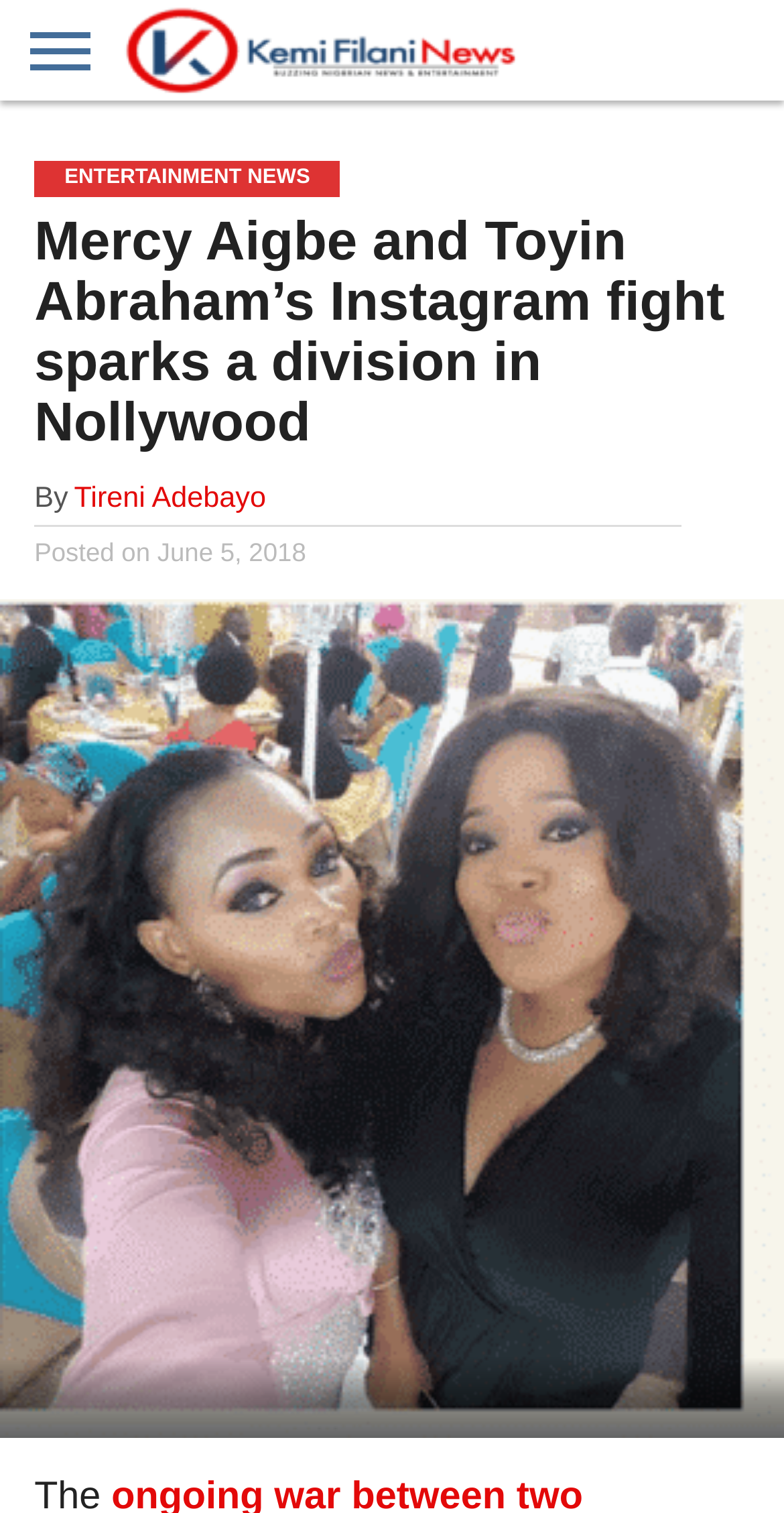What is the category of news on this webpage?
Provide a one-word or short-phrase answer based on the image.

ENTERTAINMENT NEWS